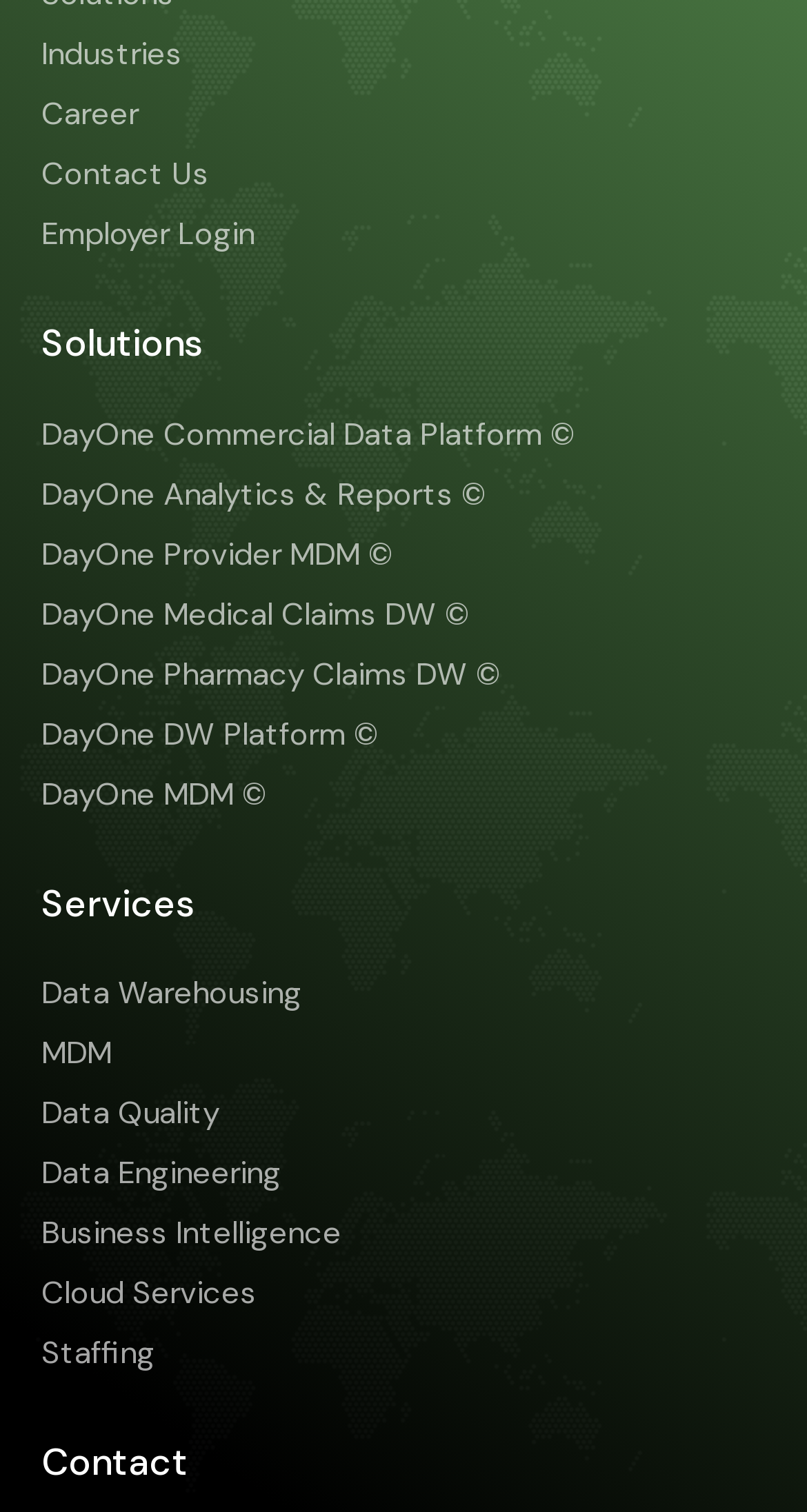How many links are under the 'Solutions' heading?
From the image, provide a succinct answer in one word or a short phrase.

8